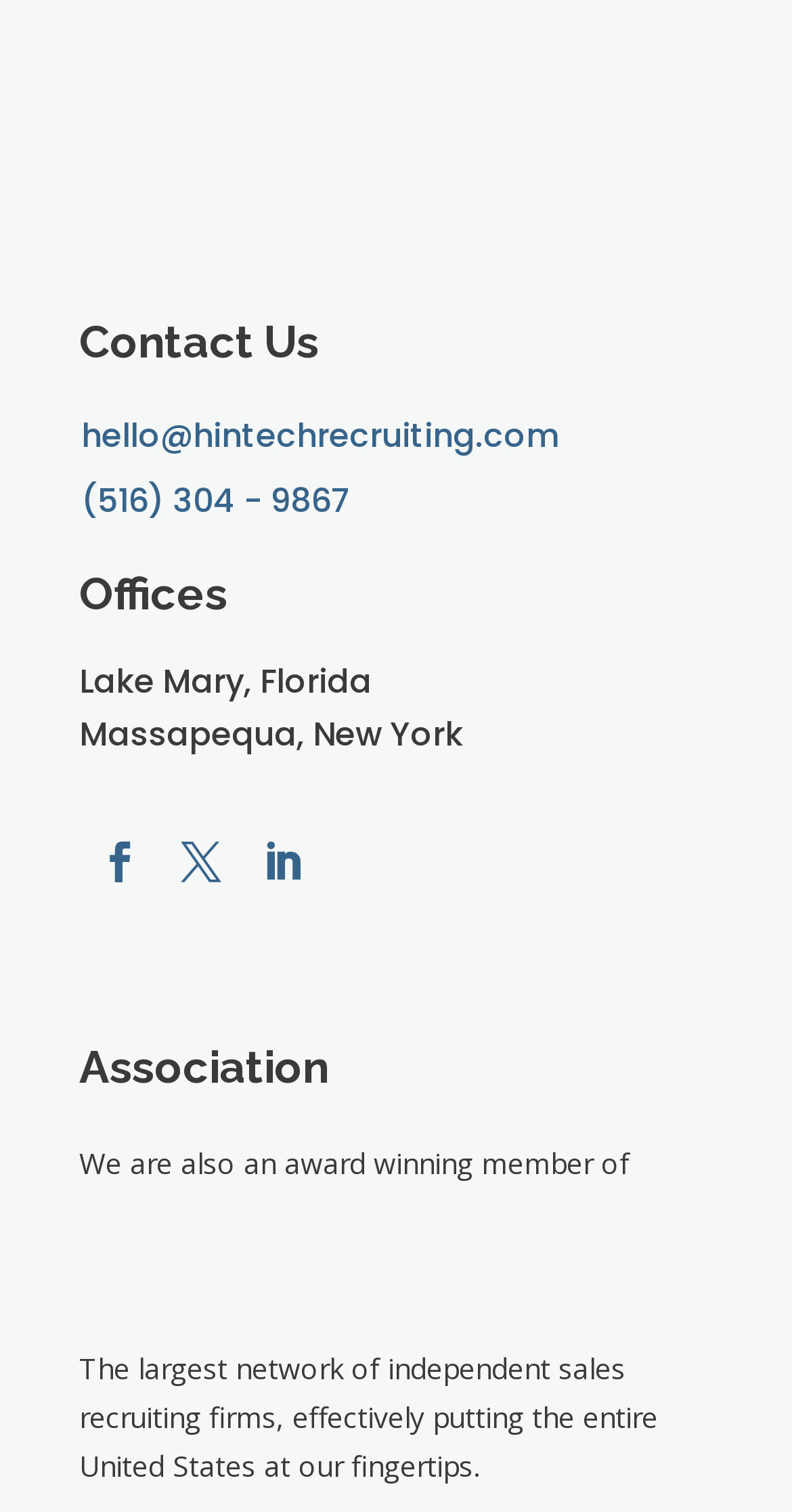What is the email address to contact?
Using the picture, provide a one-word or short phrase answer.

hello@hintechrecruiting.com